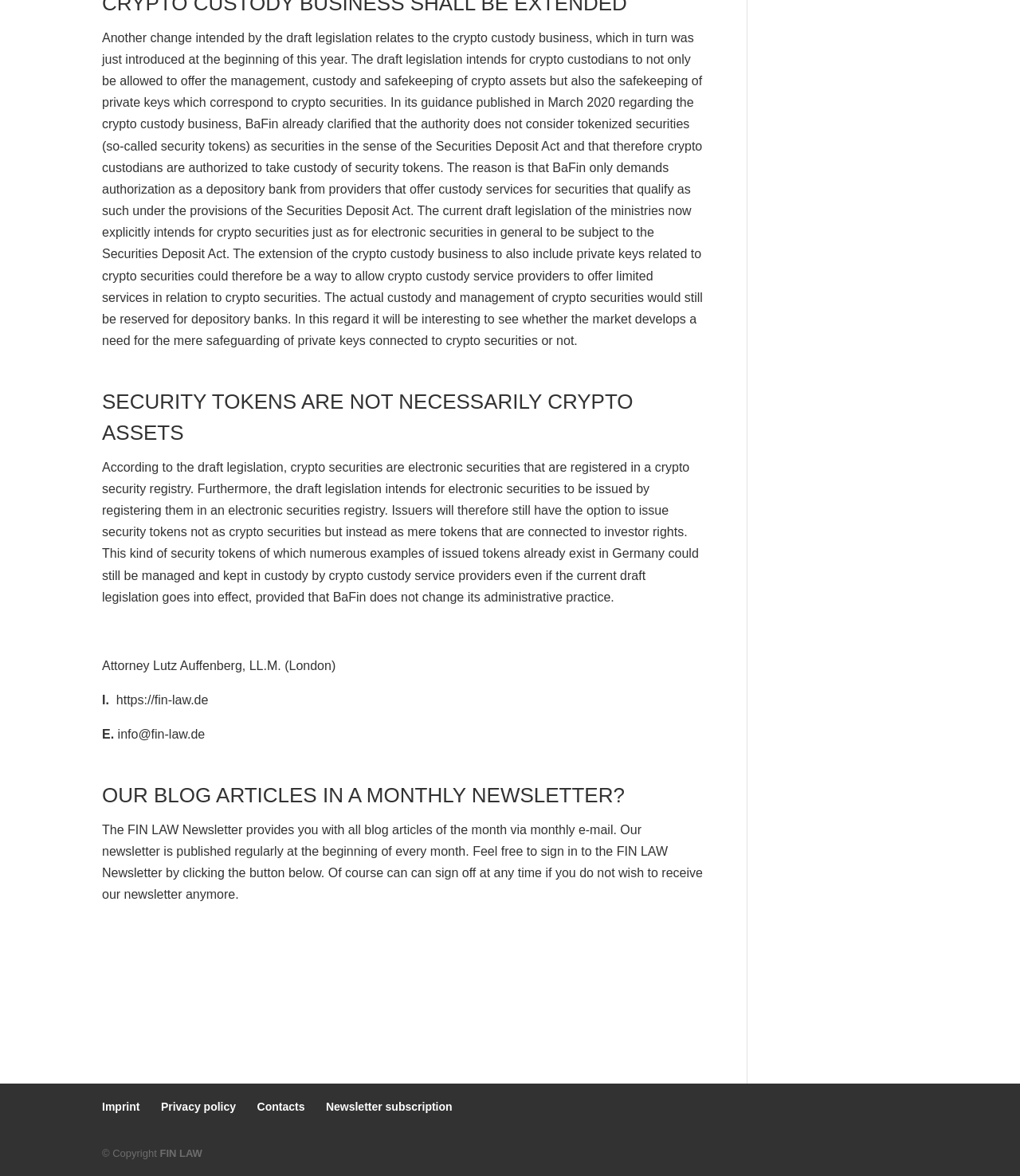Could you highlight the region that needs to be clicked to execute the instruction: "Visit the FIN LAW website"?

[0.157, 0.975, 0.198, 0.985]